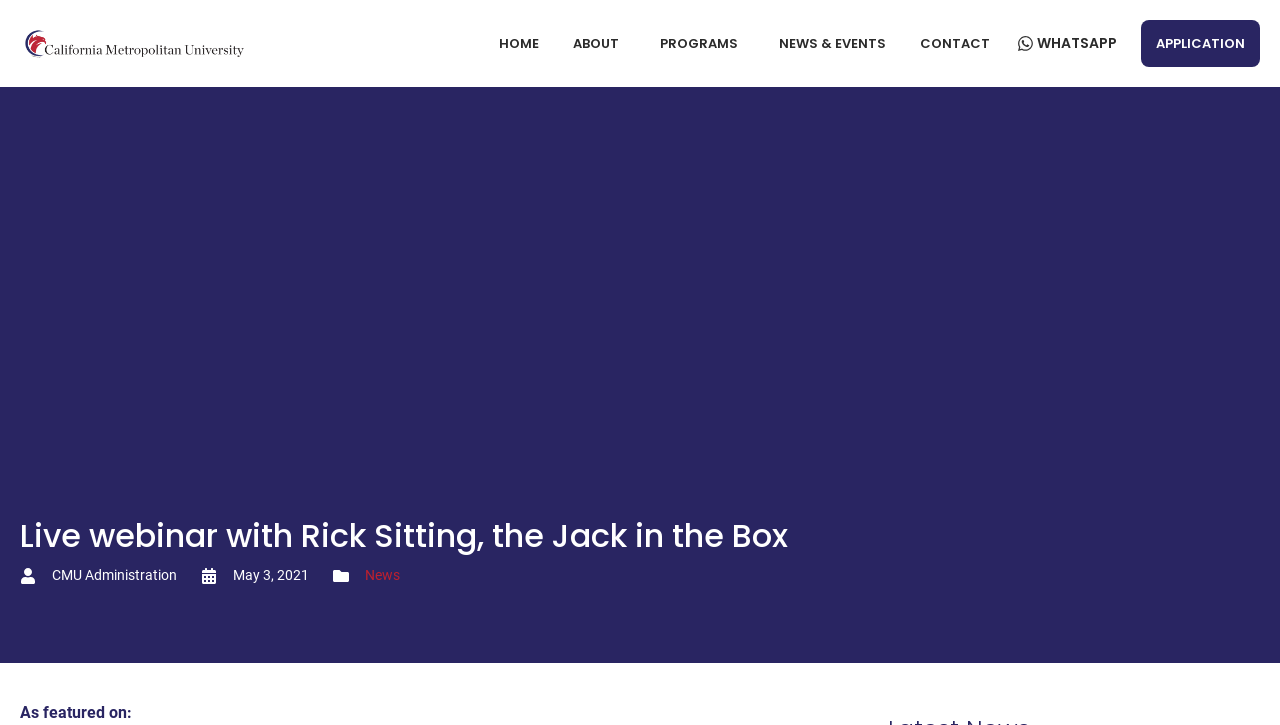What is the navigation menu item after 'HOME'? Refer to the image and provide a one-word or short phrase answer.

ABOUT